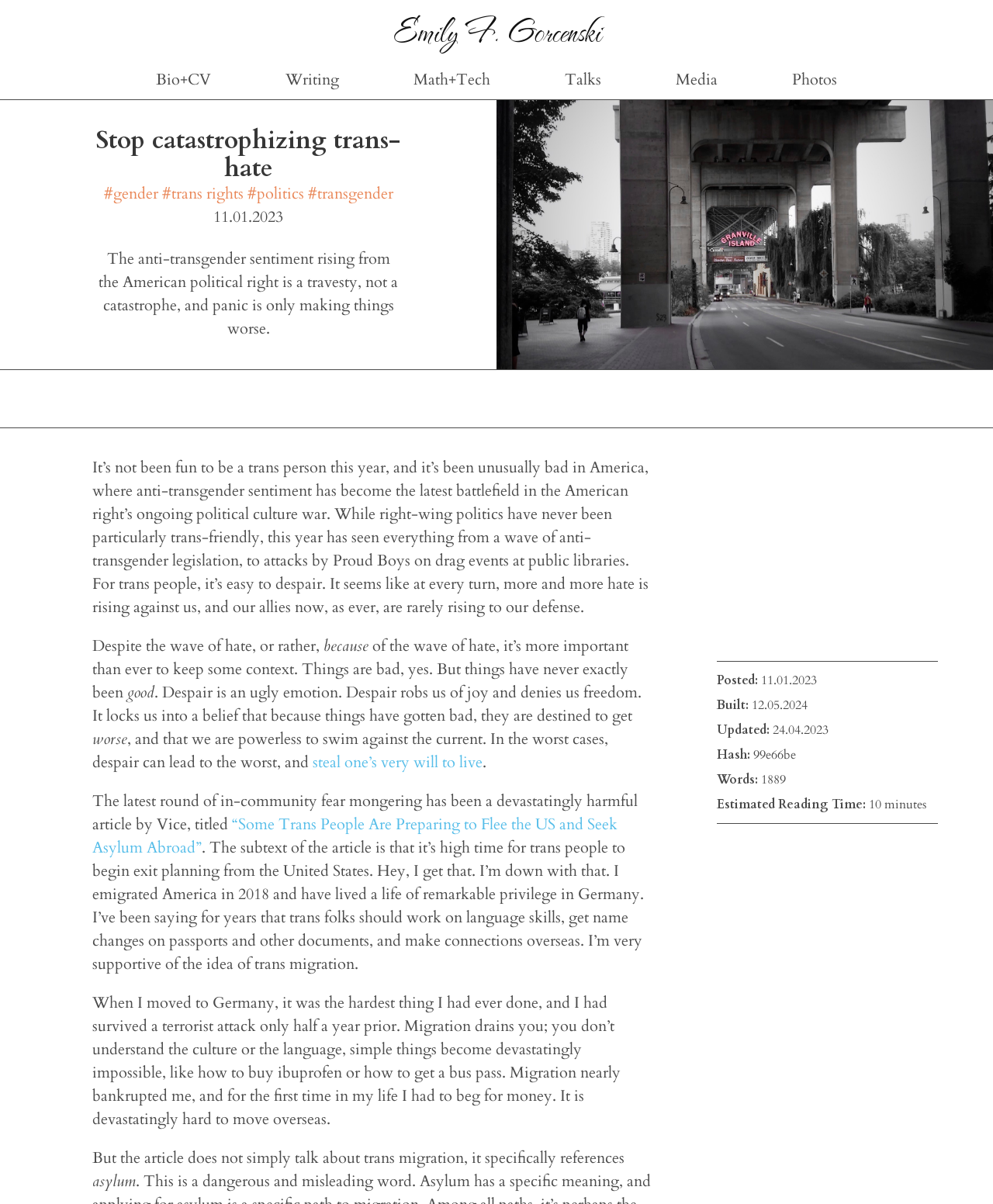What is the author's stance on trans migration?
From the image, provide a succinct answer in one word or a short phrase.

supportive